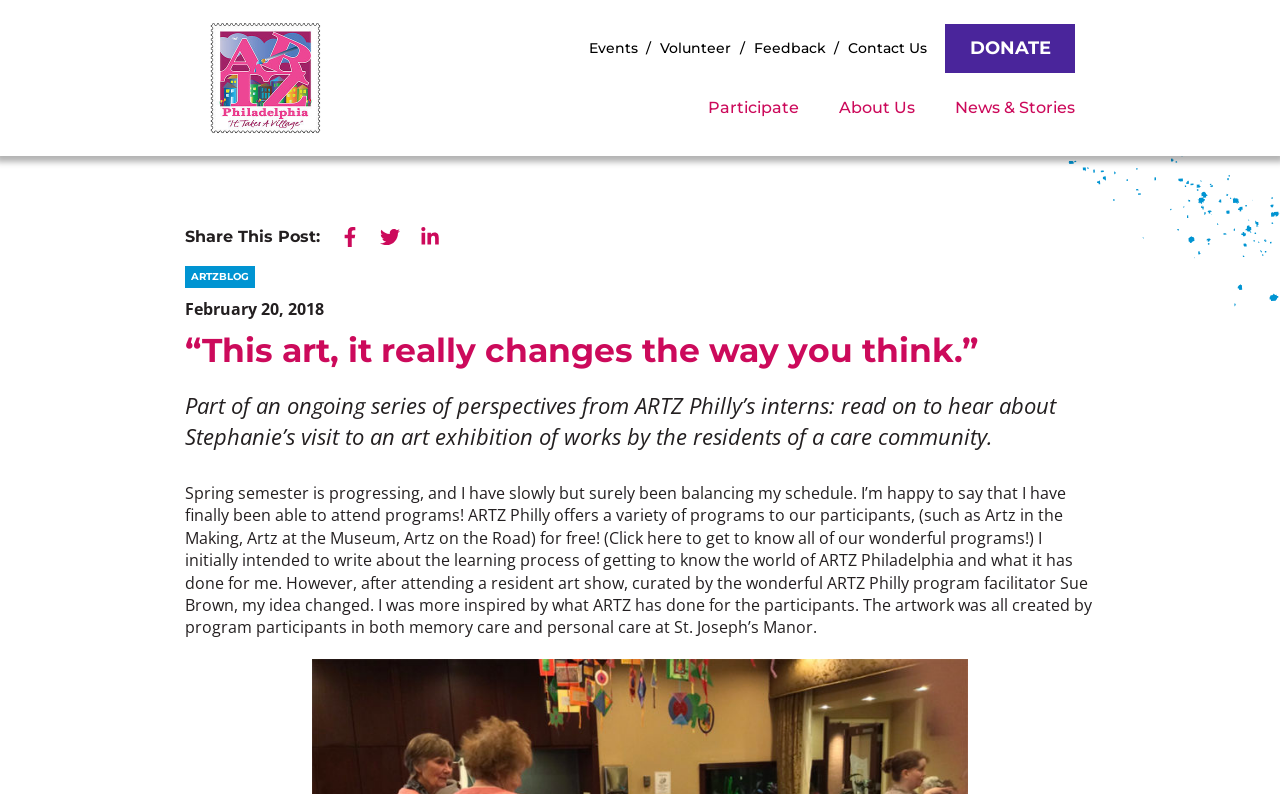Bounding box coordinates are specified in the format (top-left x, top-left y, bottom-right x, bottom-right y). All values are floating point numbers bounded between 0 and 1. Please provide the bounding box coordinate of the region this sentence describes: Contact Us

[0.662, 0.049, 0.724, 0.073]